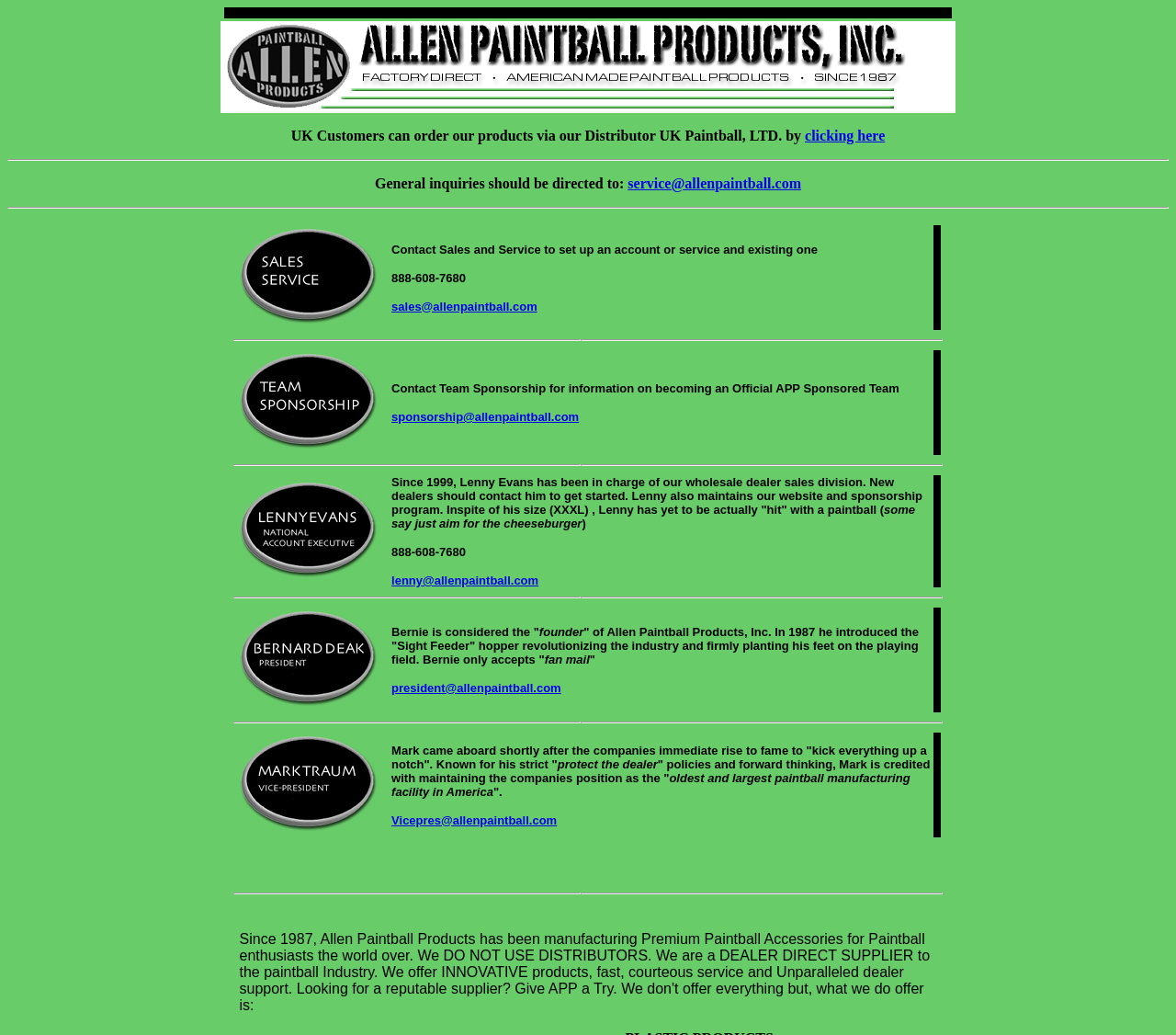Generate a comprehensive description of the webpage content.

The webpage is a contact page for Allen Paintball Products, Inc. At the top, there are two images, one on the left and one on the right, taking up about 60% of the width of the page. Below the images, there is a paragraph of text explaining that UK customers can order products through a distributor, with a link to "clicking here" for more information.

Underneath this paragraph, there is a horizontal separator line. Below the separator, there is a section with the title "General inquiries" and an email address "service@allenpaintball.com" for contacting the service team.

The next section is a table with three columns, each containing an image, a description, and a contact email address. The first column has an image and a description about contacting the sales and service team to set up an account or service an existing one, with a phone number and email address "sales@allenpaintball.com". The second and third columns have similar information about contacting the team sponsorship and Lenny Evans, respectively.

Below this table, there are three more tables, each with a similar structure, containing information about different team members, including their roles, contact information, and a brief description. The team members are Bernie, the founder of Allen Paintball Products, Inc., and Mark, the vice president.

Throughout the page, there are horizontal separator lines dividing the different sections, and the layout is organized into tables and grid cells to structure the content.